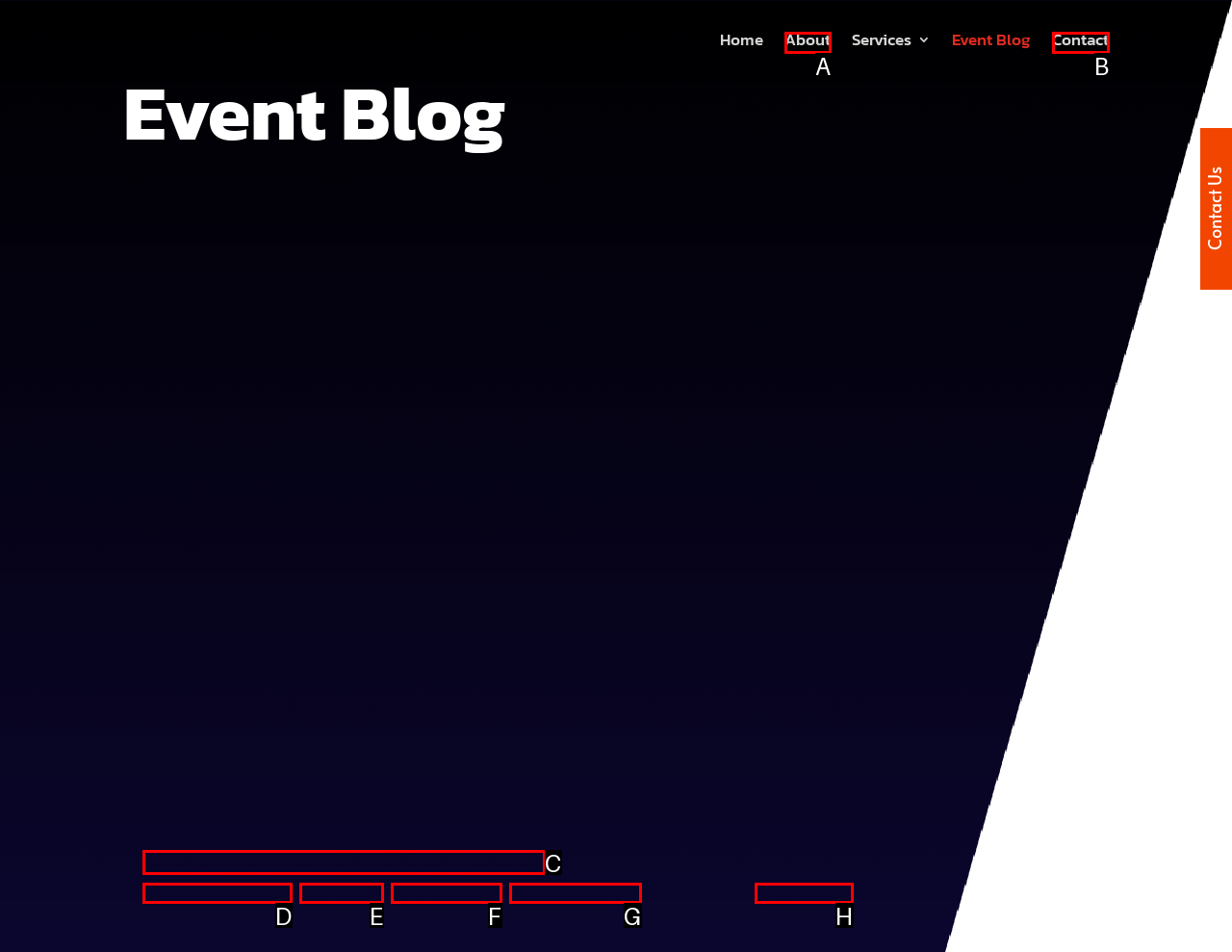Find the option that aligns with: Spain
Provide the letter of the corresponding option.

None